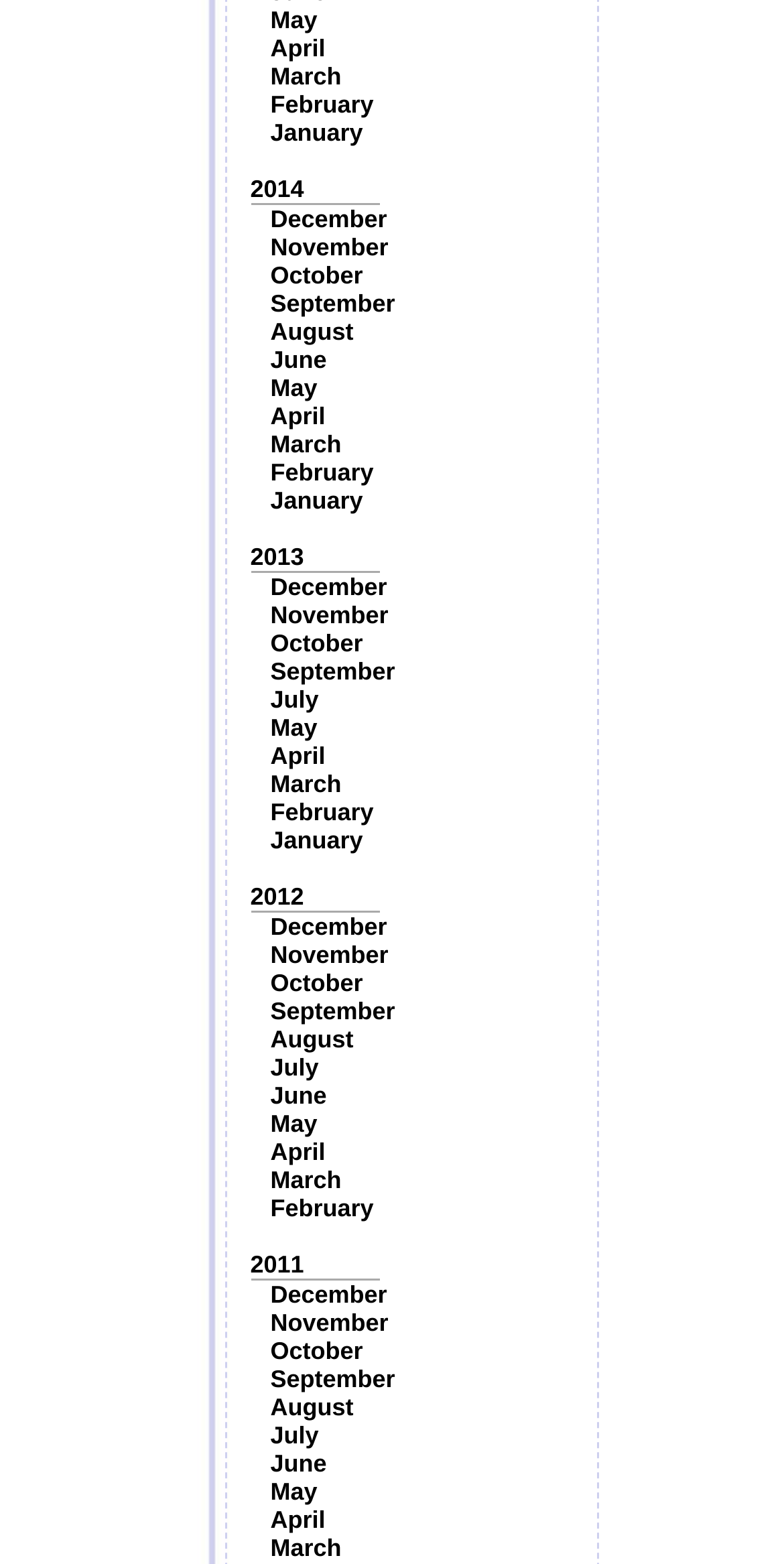What is the latest month available for 2013?
Please answer the question with a single word or phrase, referencing the image.

December